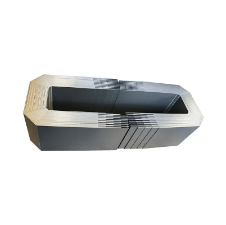What material is the core made of?
Look at the image and respond with a single word or a short phrase.

Silicon steel